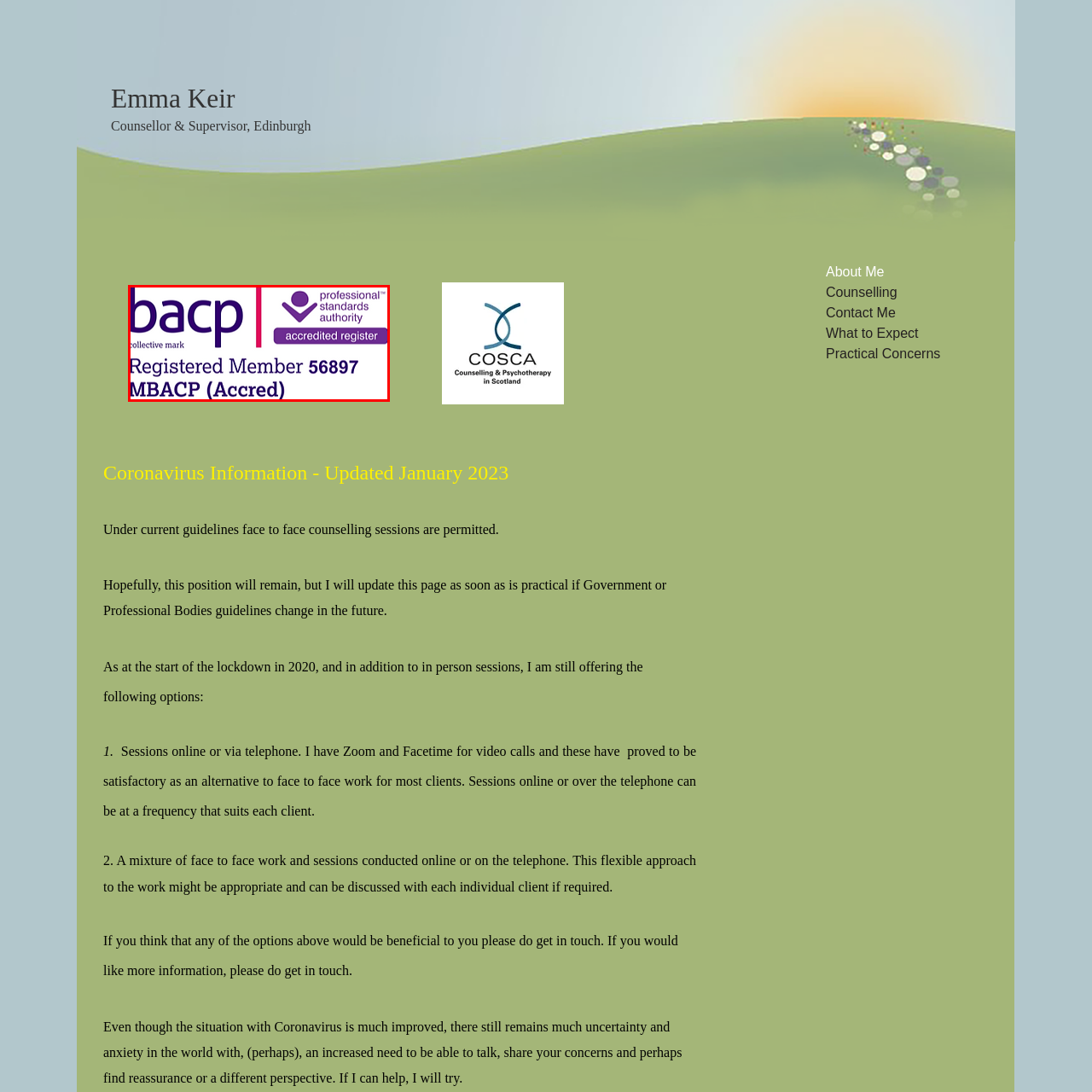Check the image highlighted by the red rectangle and provide a single word or phrase for the question:
What is the designation above the logo?

collective mark